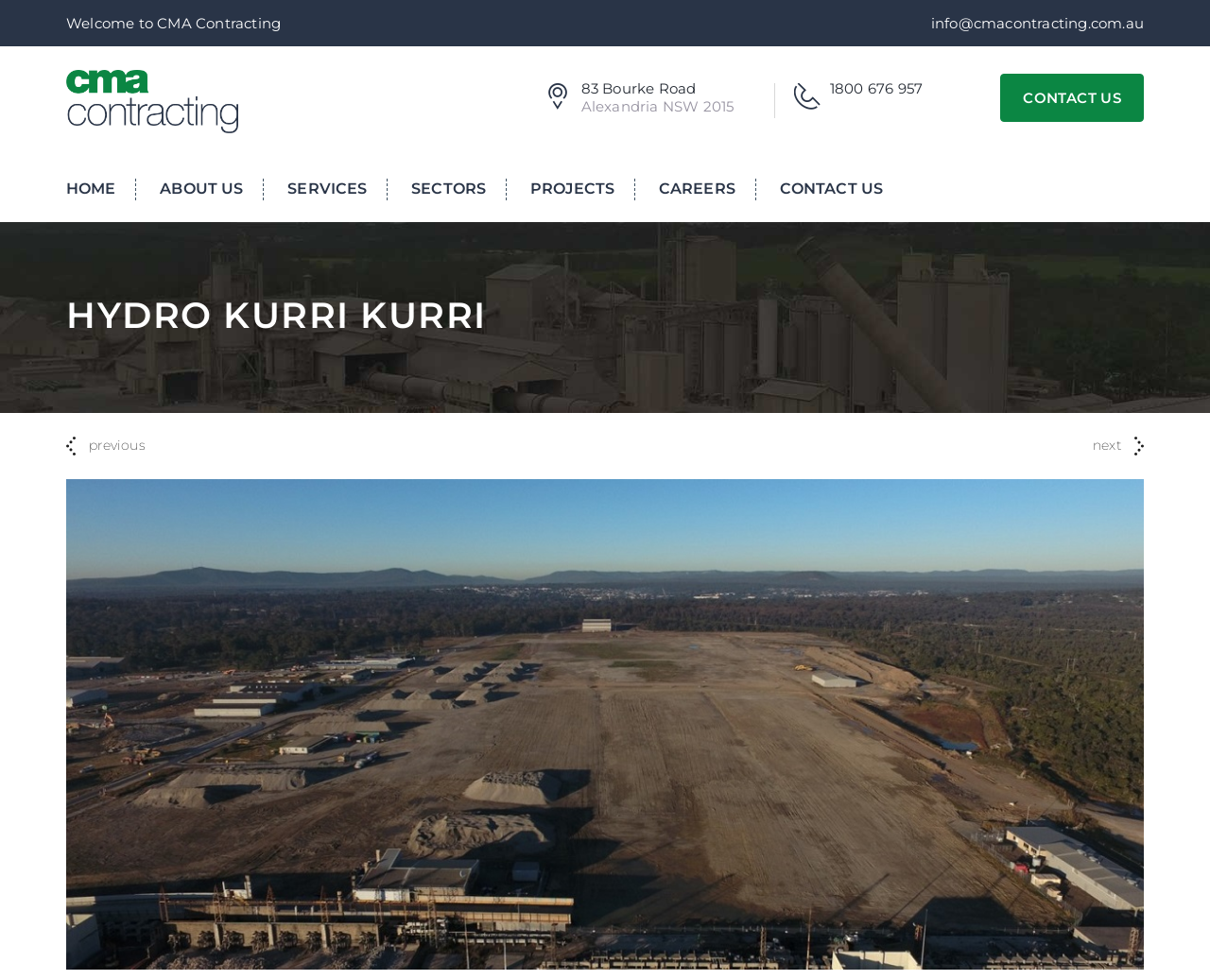What is the name of the project?
Based on the visual details in the image, please answer the question thoroughly.

The name of the project is written in a large font at the top of the webpage, and it is also mentioned in the meta description.